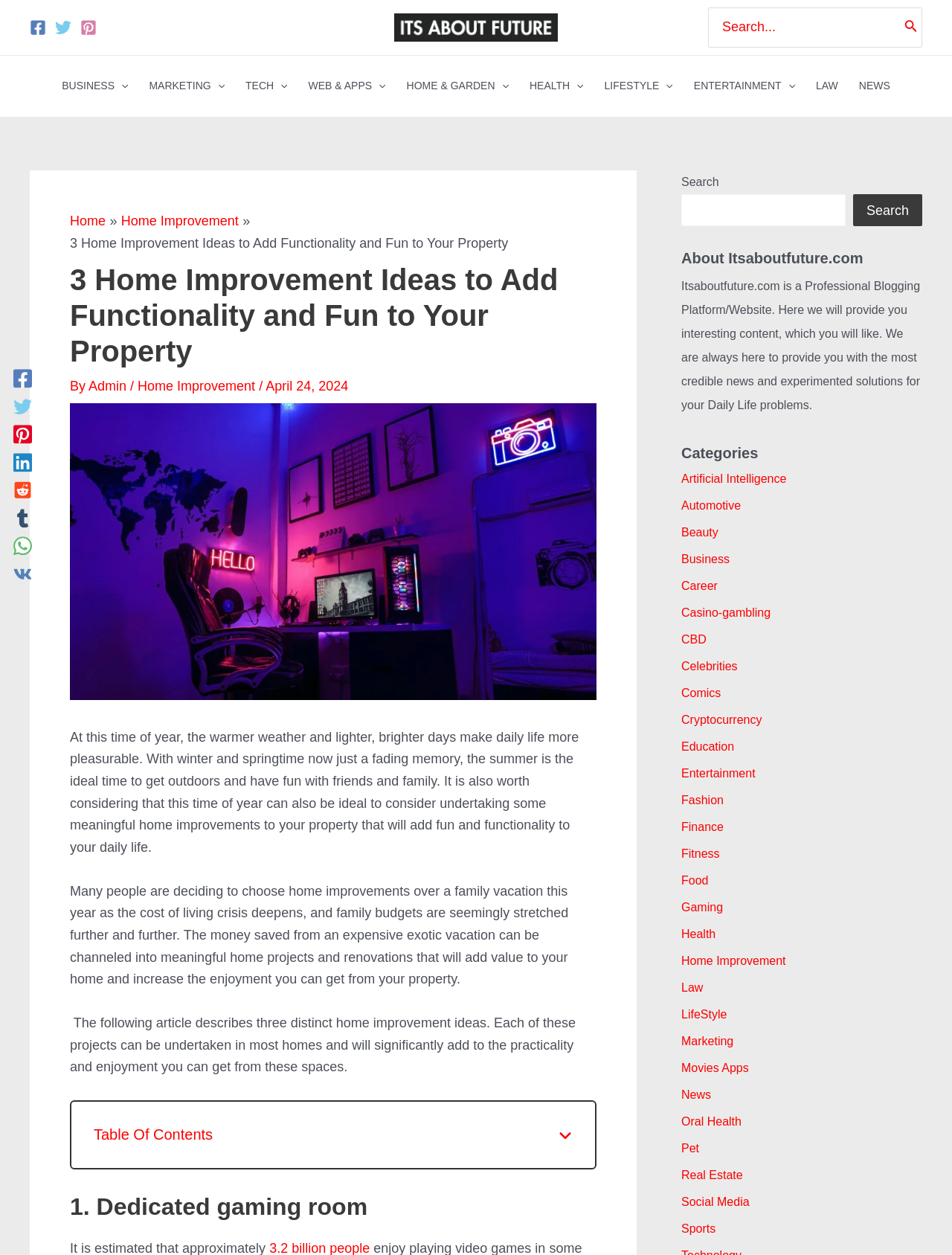Respond with a single word or short phrase to the following question: 
What is the author of the article?

Admin